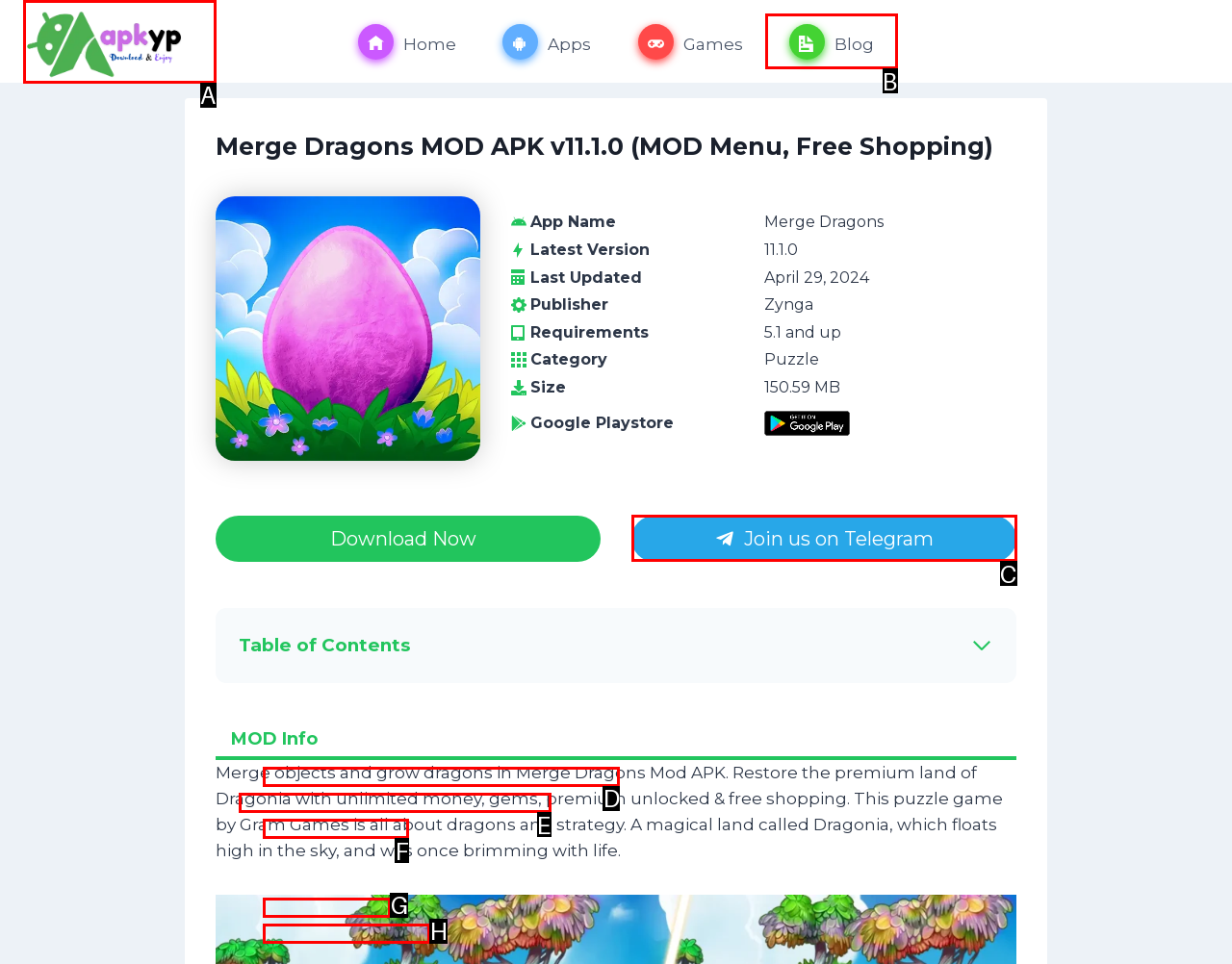Identify the correct UI element to click to achieve the task: Order the book 'The Walk Applied'.
Answer with the letter of the appropriate option from the choices given.

None